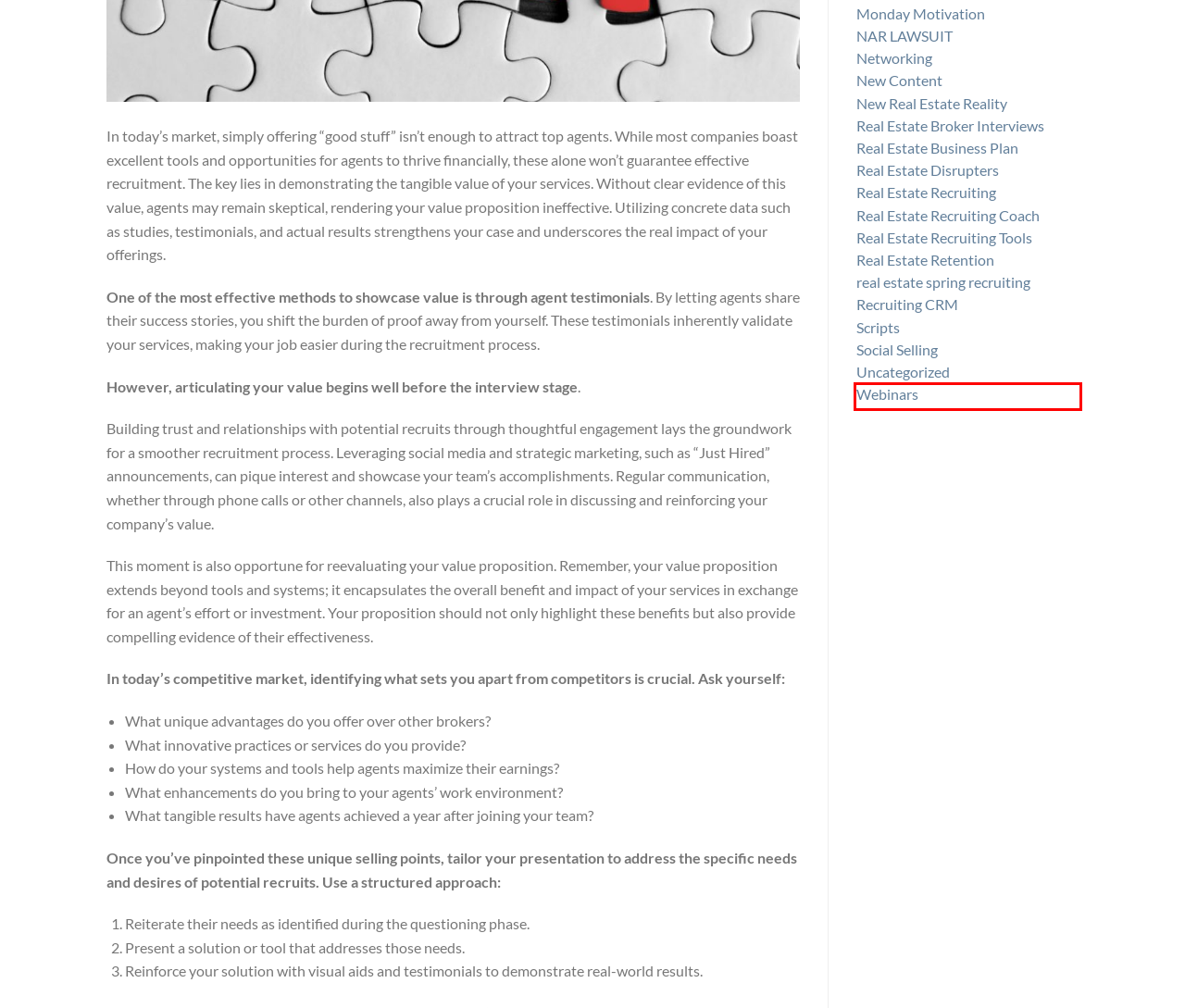Evaluate the webpage screenshot and identify the element within the red bounding box. Select the webpage description that best fits the new webpage after clicking the highlighted element. Here are the candidates:
A. Real Estate Retention – The Profitable Recruiter
B. Scripts – The Profitable Recruiter
C. Real Estate Recruiting Tools – The Profitable Recruiter
D. Recruiting CRM – The Profitable Recruiter
E. real estate spring recruiting – The Profitable Recruiter
F. Webinars – The Profitable Recruiter
G. Real Estate Broker Interviews – The Profitable Recruiter
H. Real Estate Business Plan – The Profitable Recruiter

F